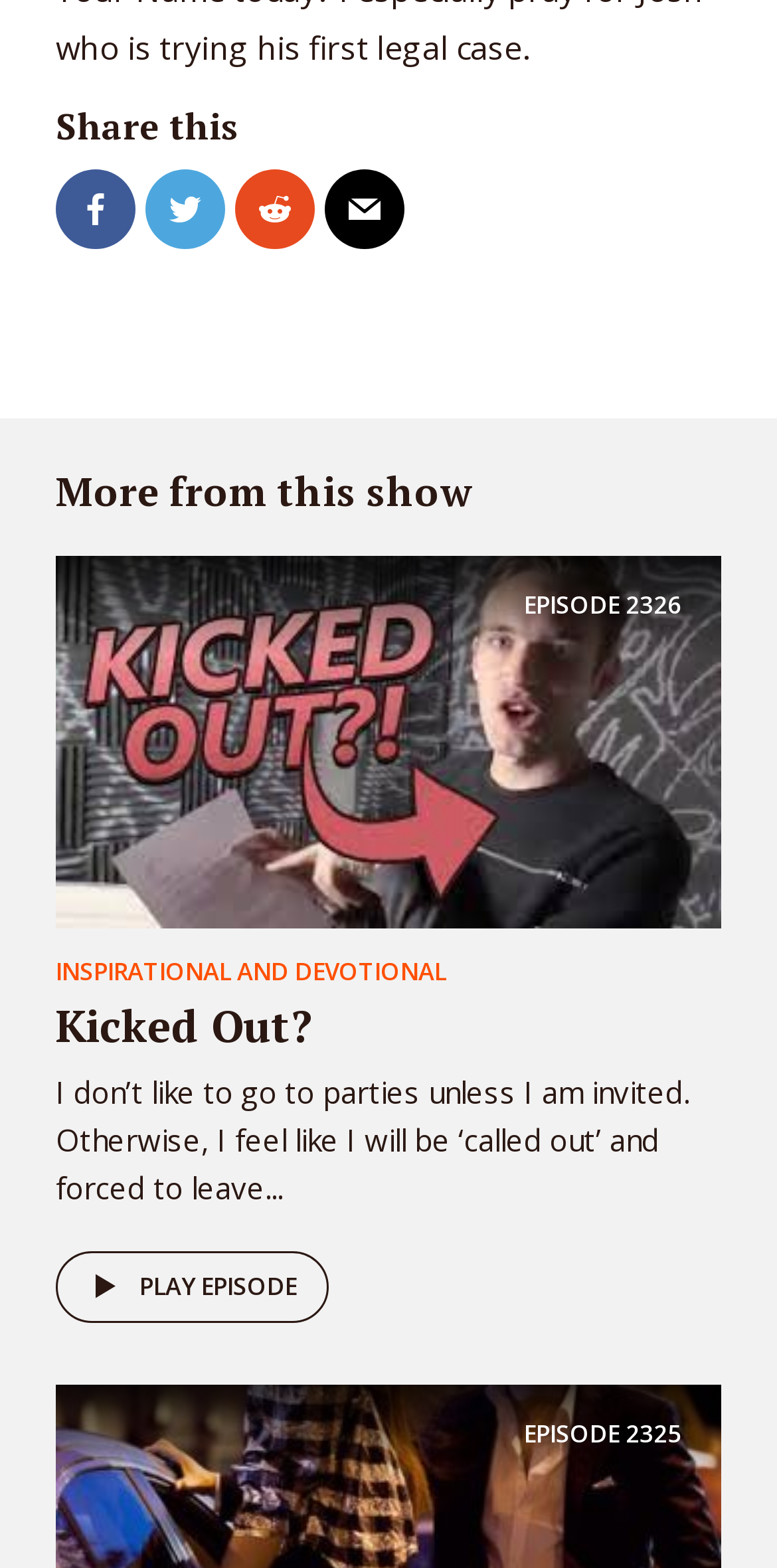Provide the bounding box coordinates of the HTML element this sentence describes: "Twitter".

[0.187, 0.108, 0.29, 0.159]